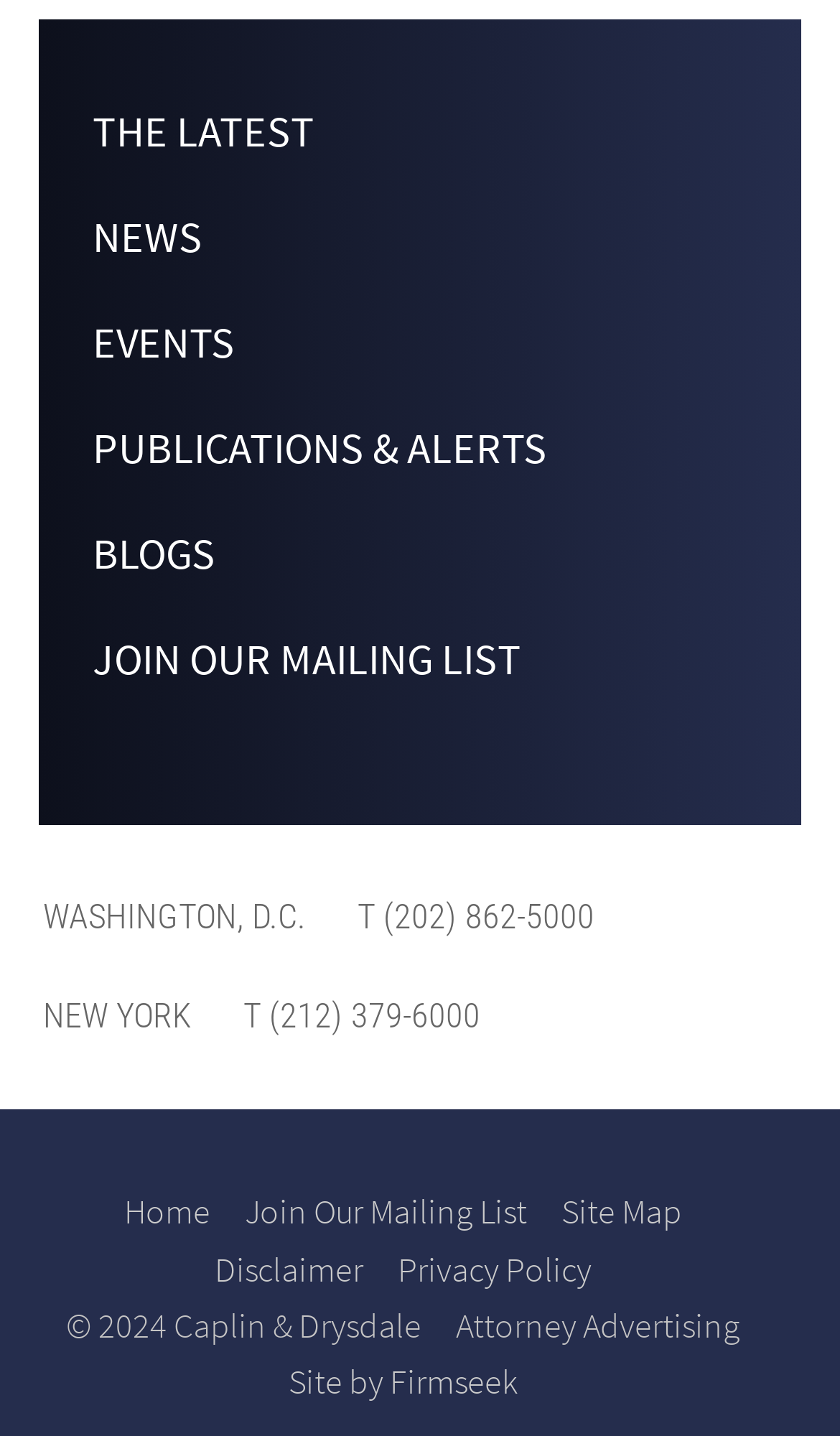Please find the bounding box coordinates of the clickable region needed to complete the following instruction: "Explore events". The bounding box coordinates must consist of four float numbers between 0 and 1, i.e., [left, top, right, bottom].

[0.11, 0.219, 0.279, 0.256]